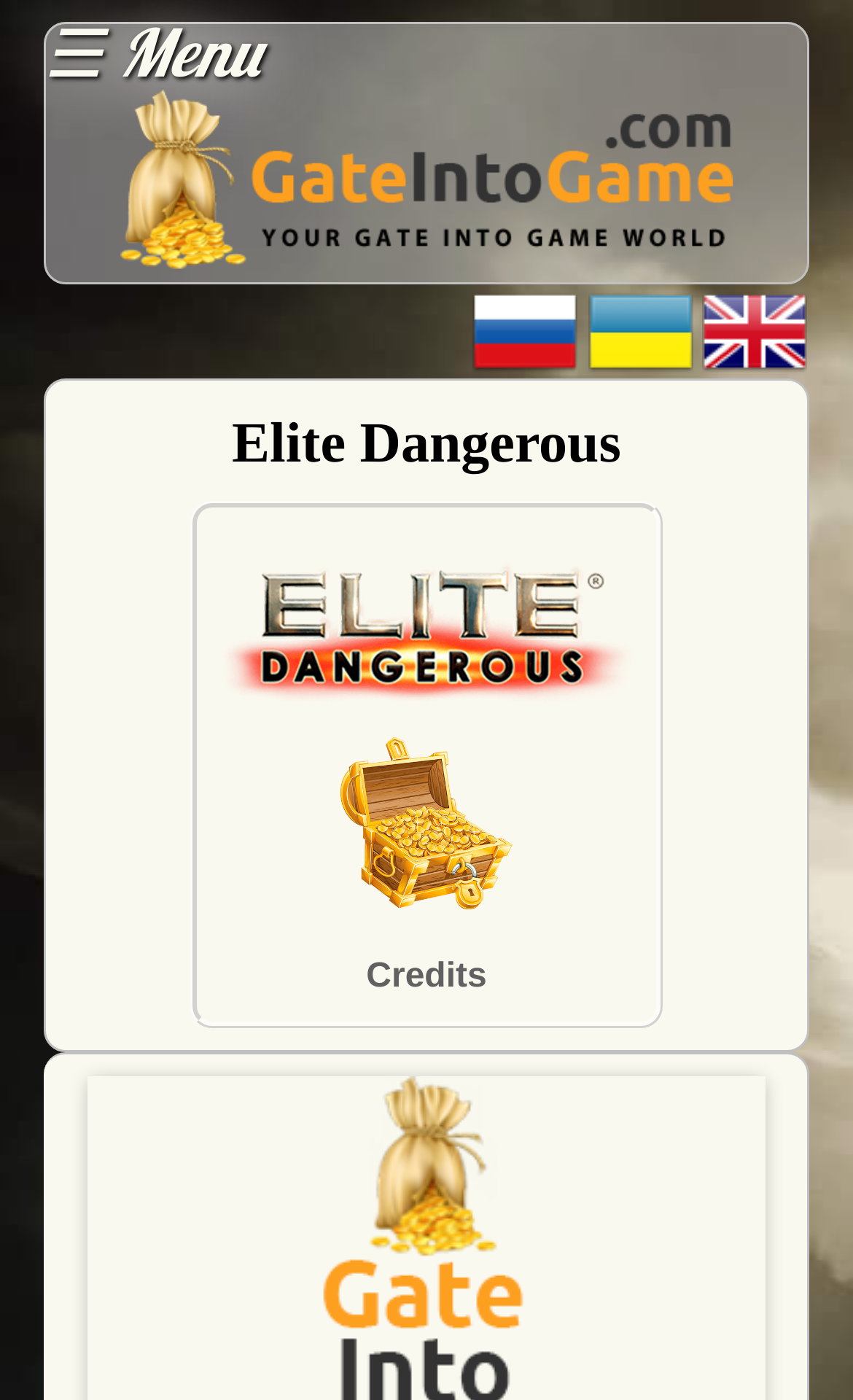What is the purpose of the website?
Using the visual information, respond with a single word or phrase.

Buy and sell game credits